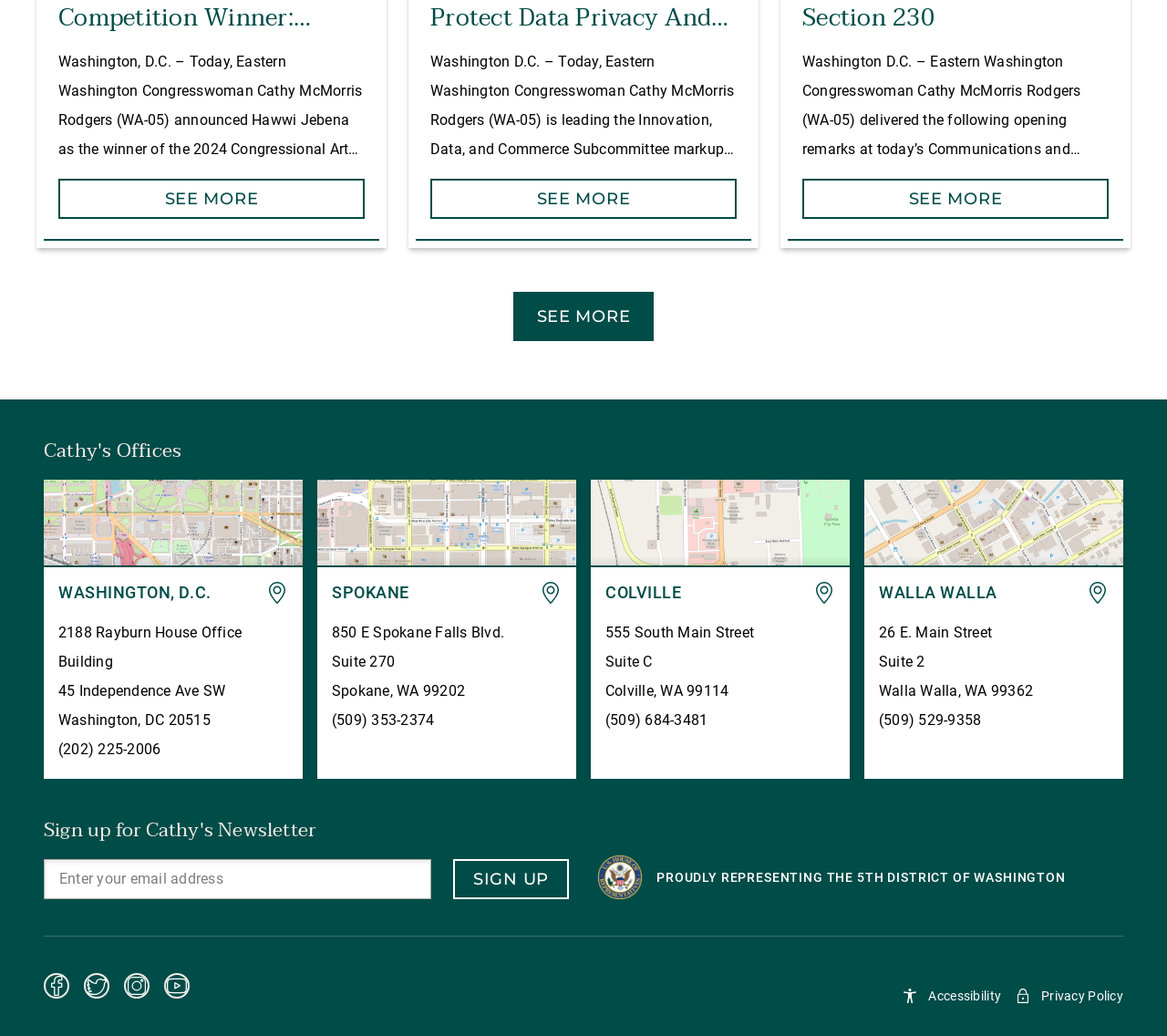Provide a one-word or one-phrase answer to the question:
What is the purpose of the 'SEE MORE' button?

To expand the text